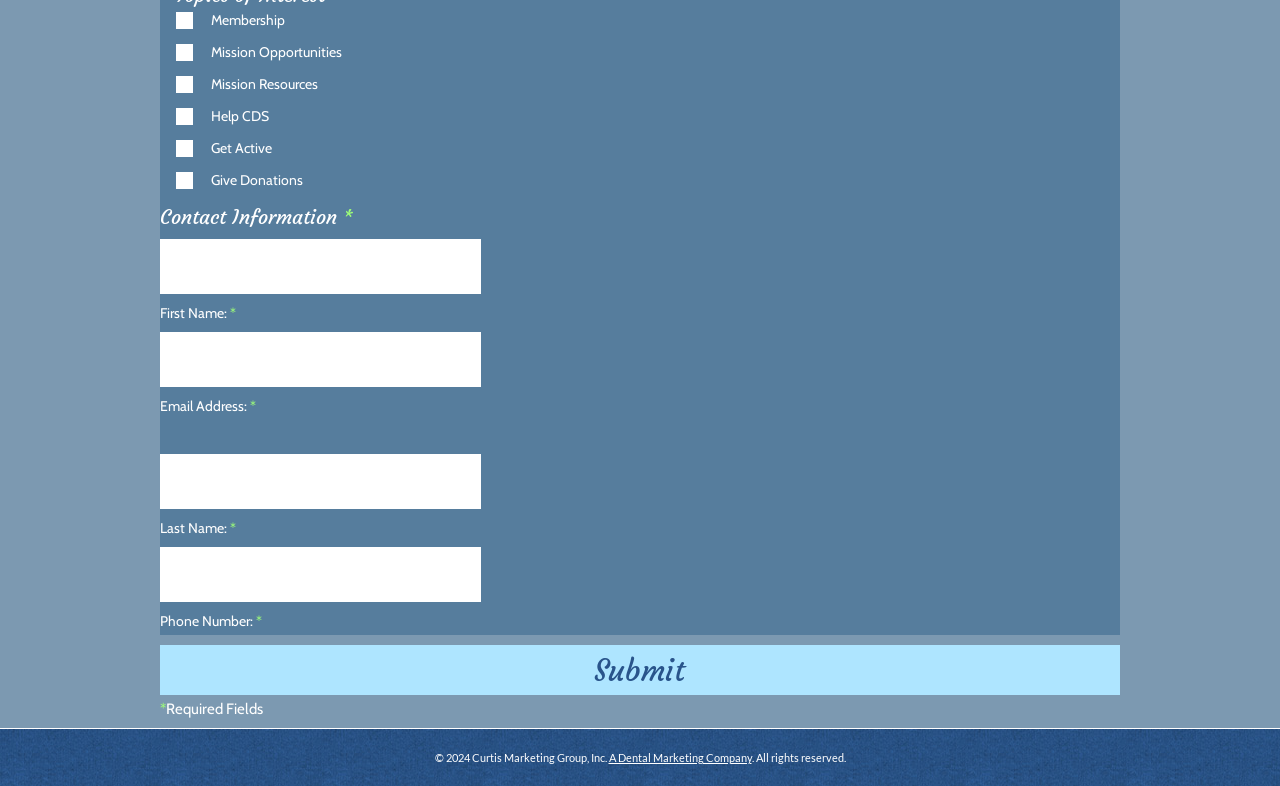Respond concisely with one word or phrase to the following query:
What is the text of the button?

Submit